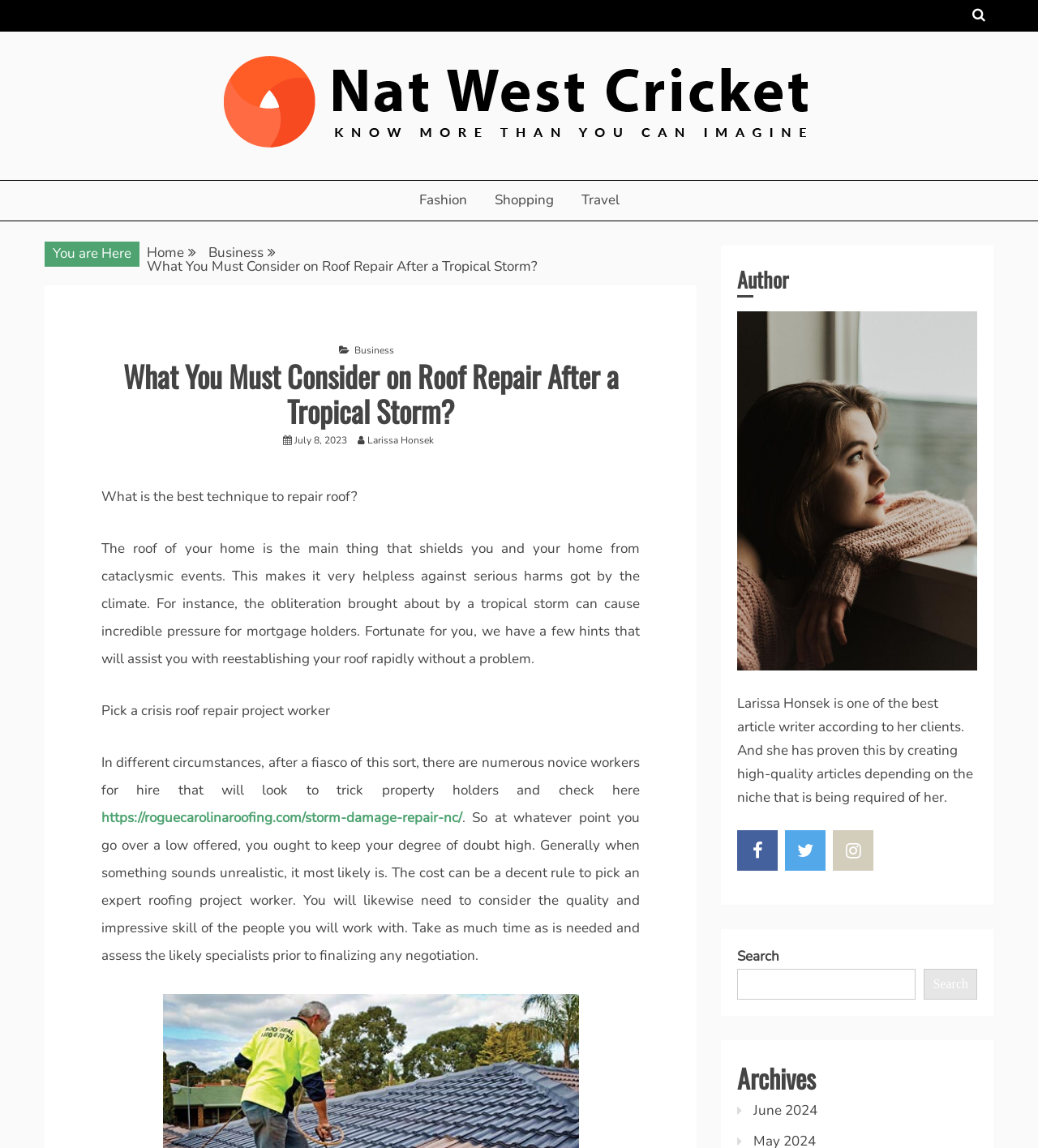Based on the element description parent_node: Video aria-describedby="purpose-item-video-description", identify the bounding box coordinates for the UI element. The coordinates should be in the format (top-left x, top-left y, bottom-right x, bottom-right y) and within the 0 to 1 range.

None